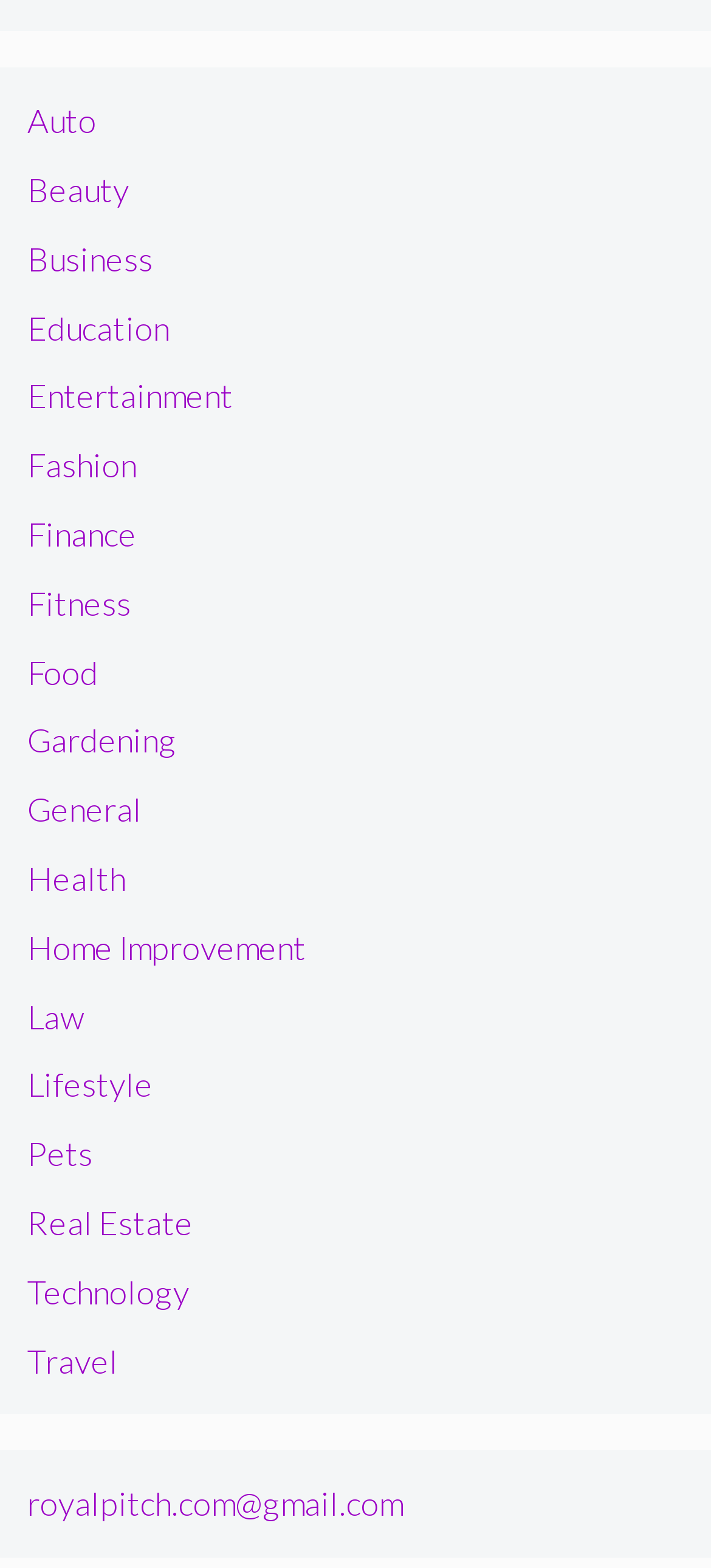Can you give a comprehensive explanation to the question given the content of the image?
How many categories are available?

I counted the number of links in the first section of the webpage, which are categorized as 'Auto', 'Beauty', 'Business', and so on, up to 'Travel'. There are 23 links in total, each representing a category.